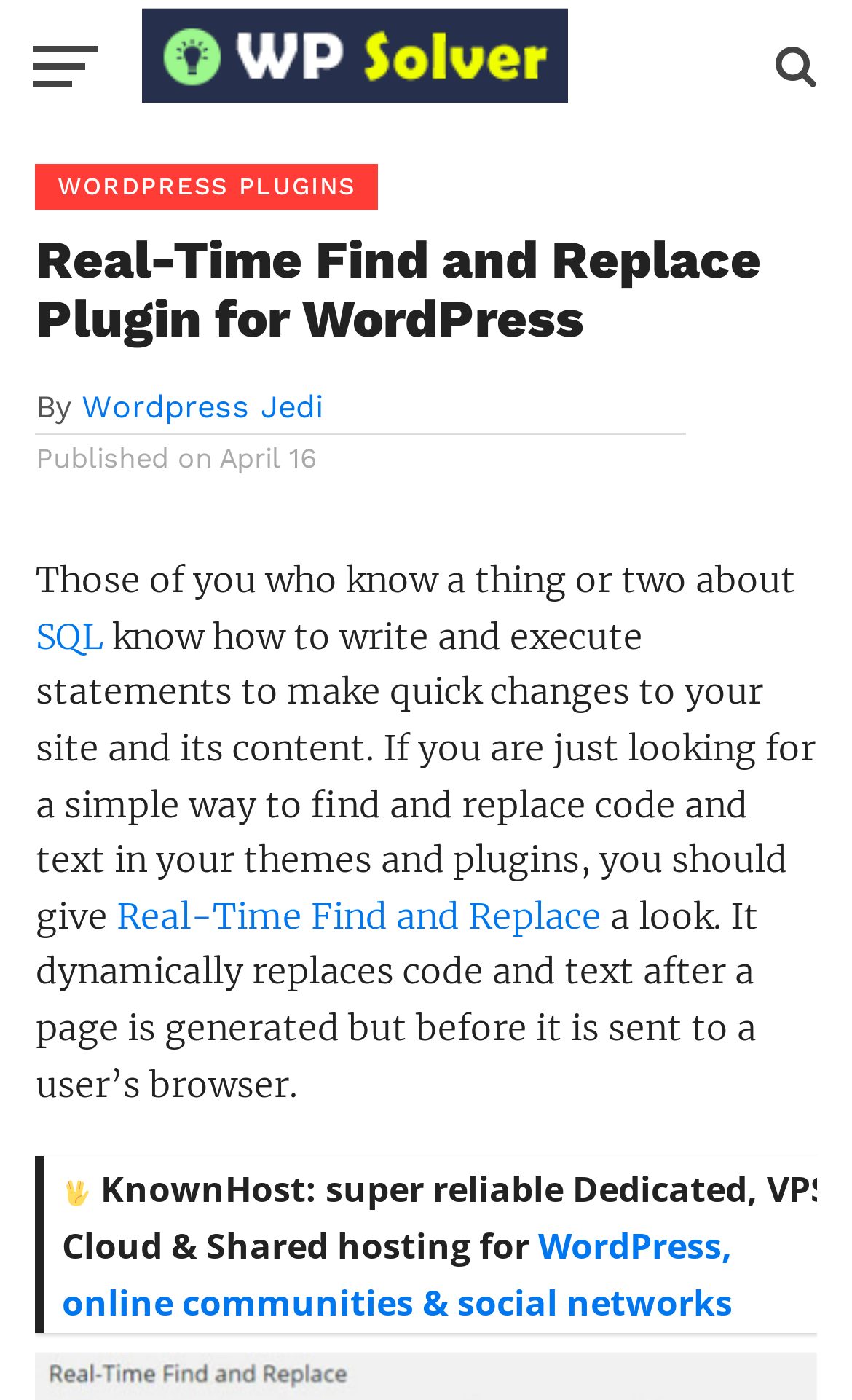Identify and provide the title of the webpage.

Real-Time Find and Replace Plugin for WordPress